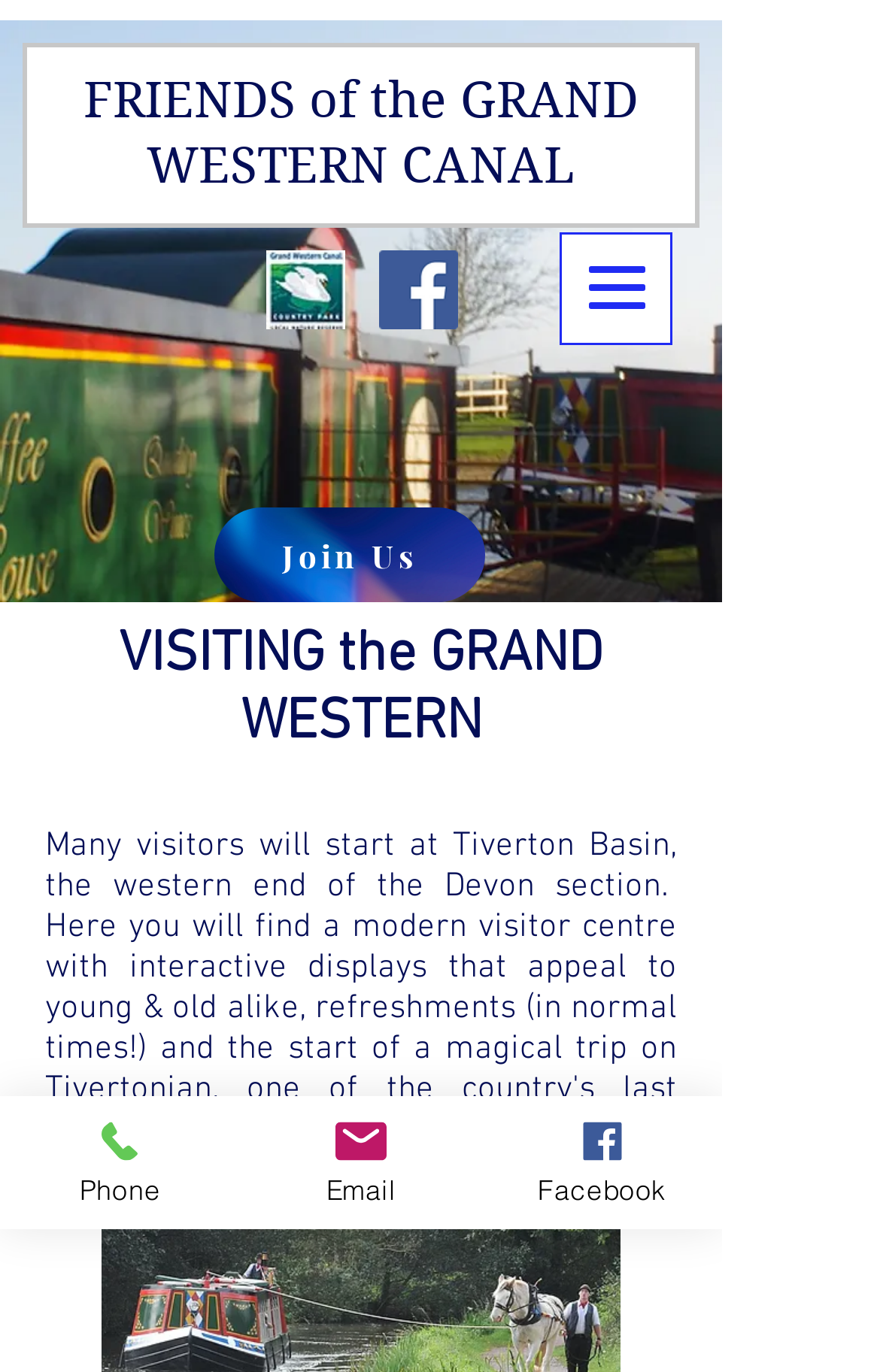Provide the text content of the webpage's main heading.

VISITING the GRAND WESTERN